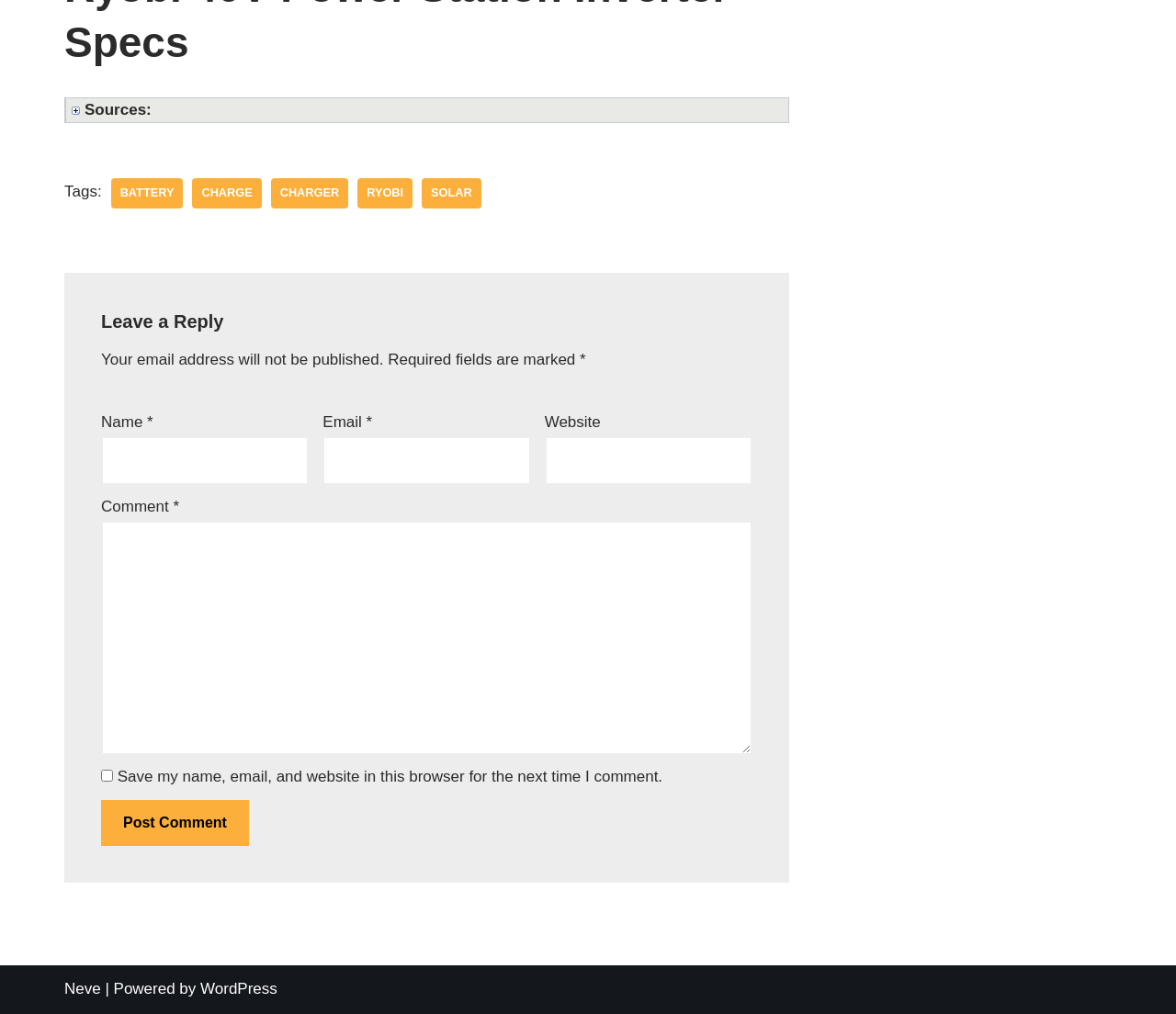Can users save their name, email, and website for future comments? Please answer the question using a single word or phrase based on the image.

Yes